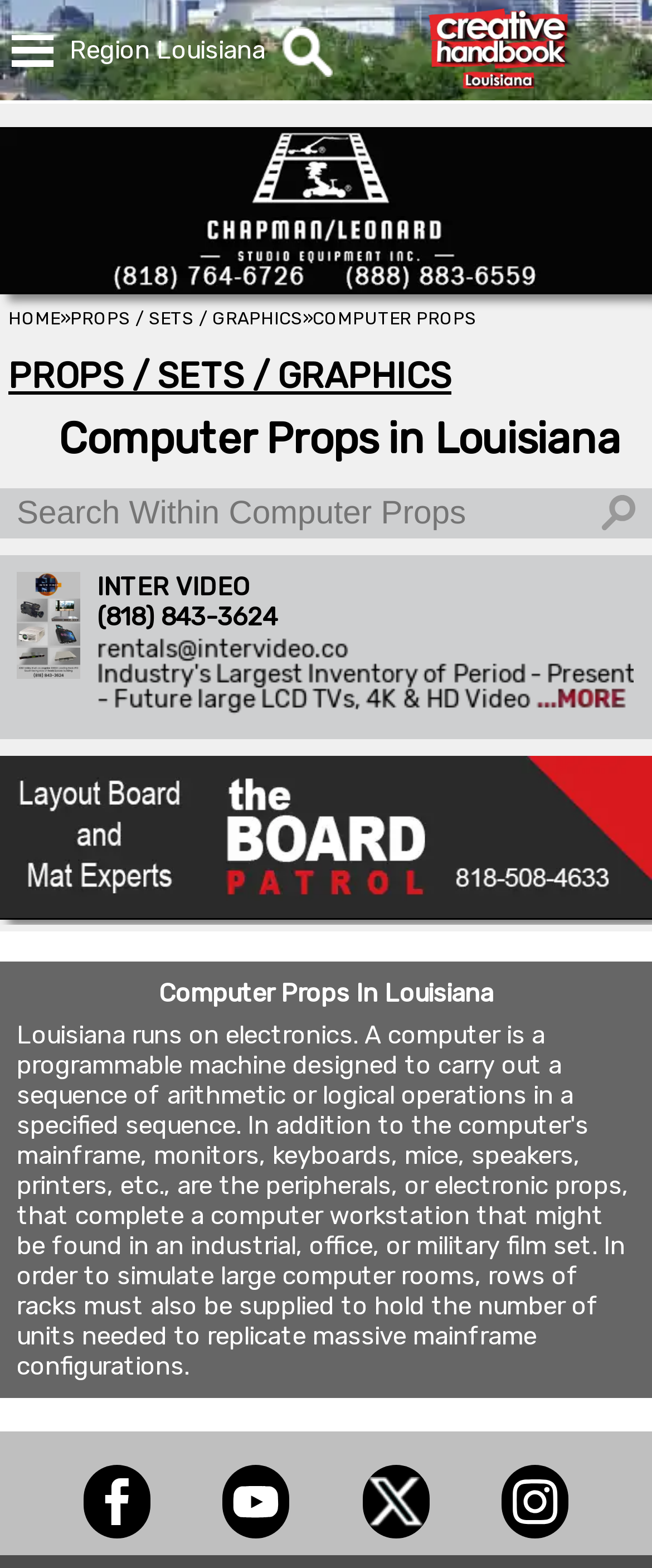Please respond to the question with a concise word or phrase:
What is the name of the company listed below the 'PROPS / SETS / GRAPHICS' link?

CHAPMAN/LEONARD